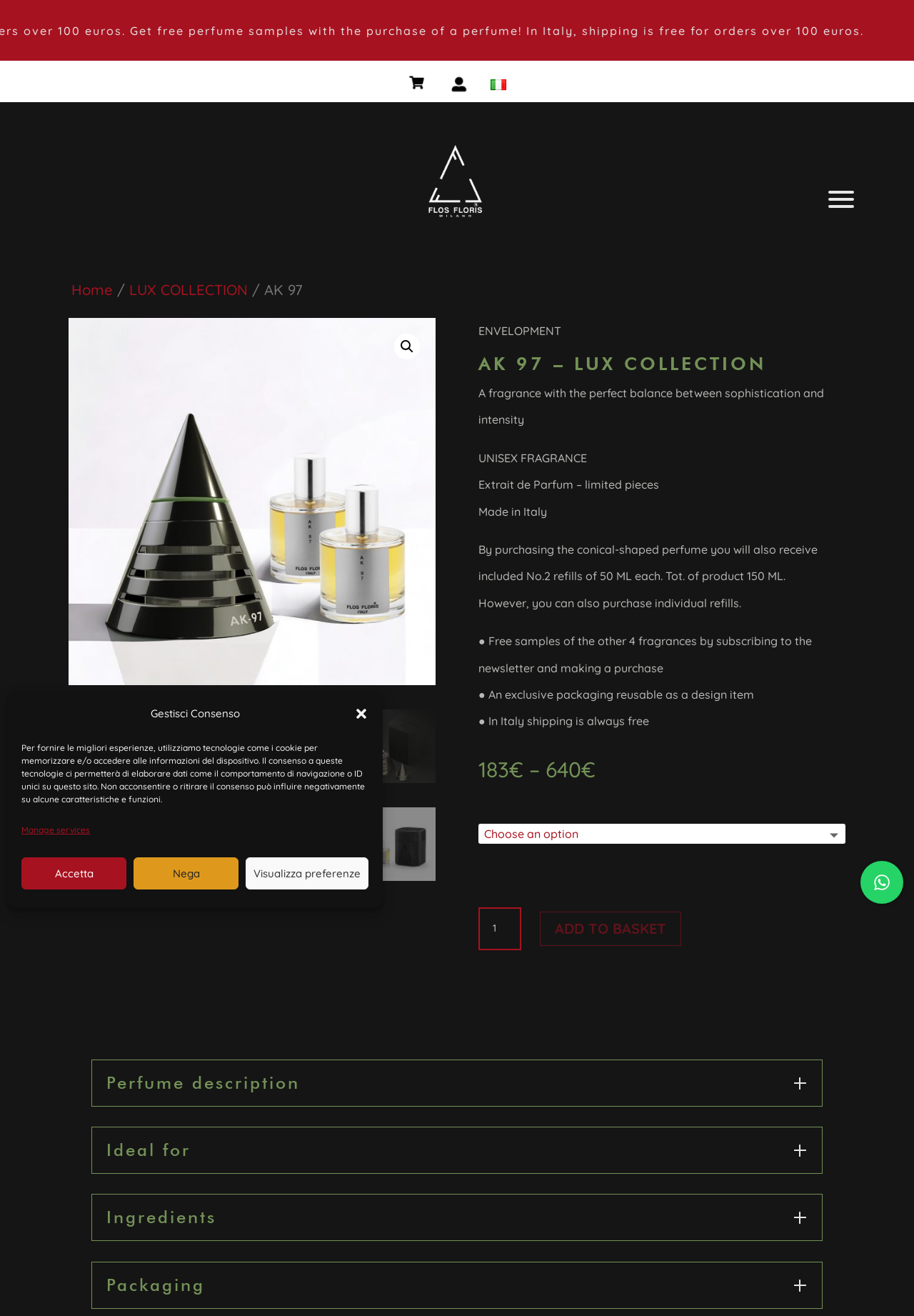Is the perfume made in Italy?
Please ensure your answer is as detailed and informative as possible.

The information about the origin of the perfume can be found in the section where the product details are described. It is written as 'Made in Italy'.